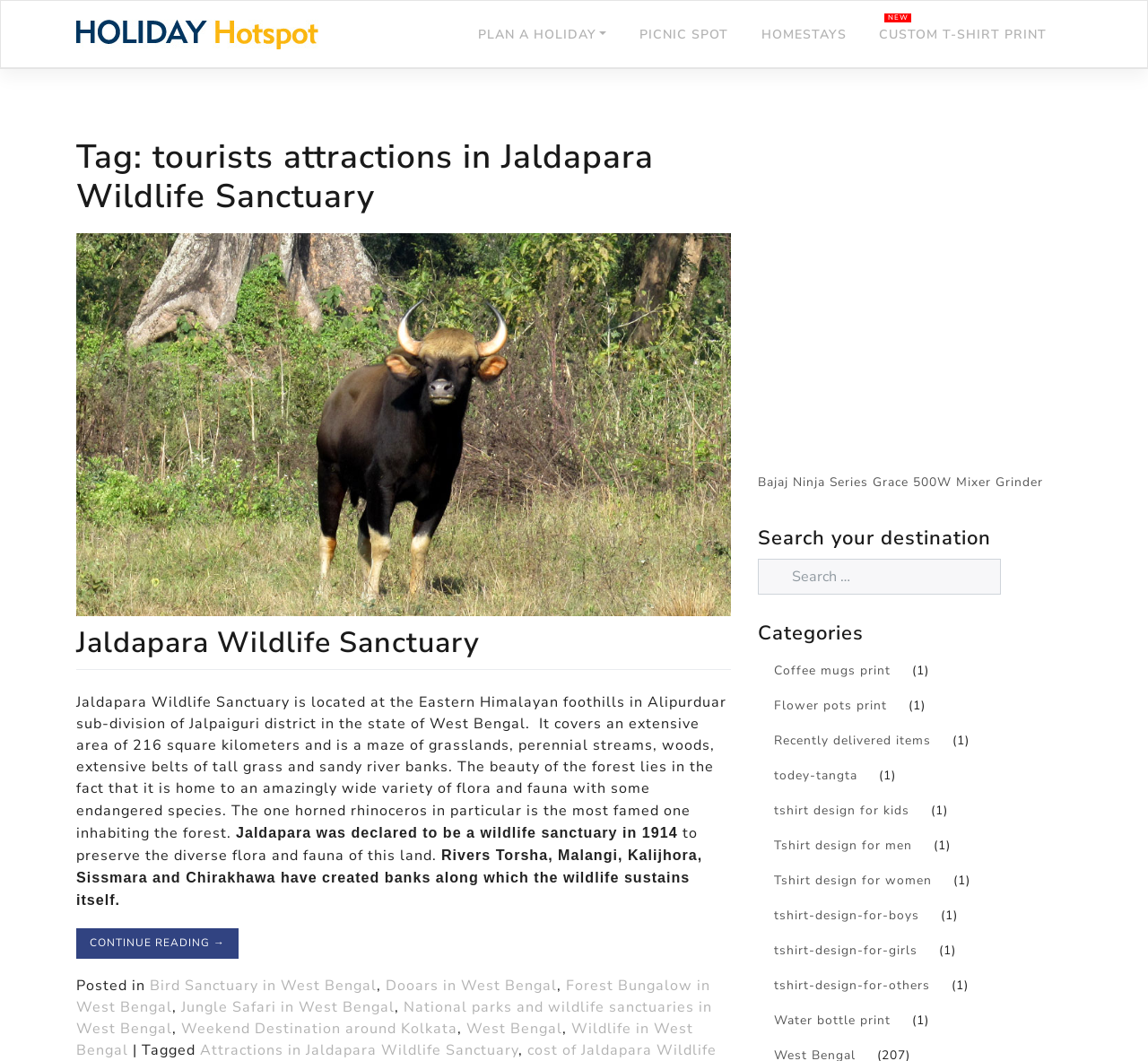Identify the bounding box coordinates of the element to click to follow this instruction: 'Explore HOMESTAYS options'. Ensure the coordinates are four float values between 0 and 1, provided as [left, top, right, bottom].

[0.656, 0.012, 0.744, 0.052]